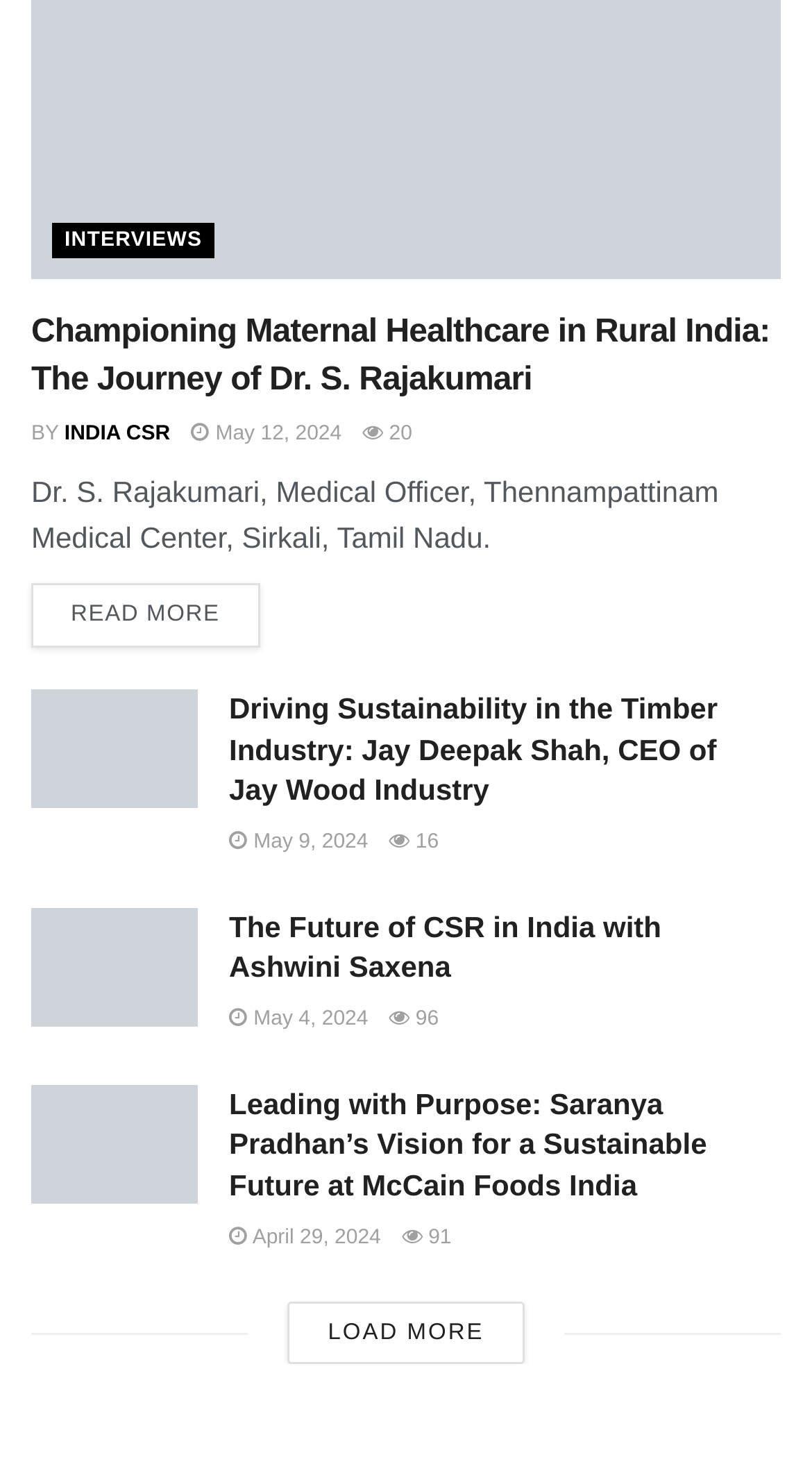Please identify the bounding box coordinates of the region to click in order to complete the given instruction: "Load more articles". The coordinates should be four float numbers between 0 and 1, i.e., [left, top, right, bottom].

[0.355, 0.88, 0.645, 0.922]